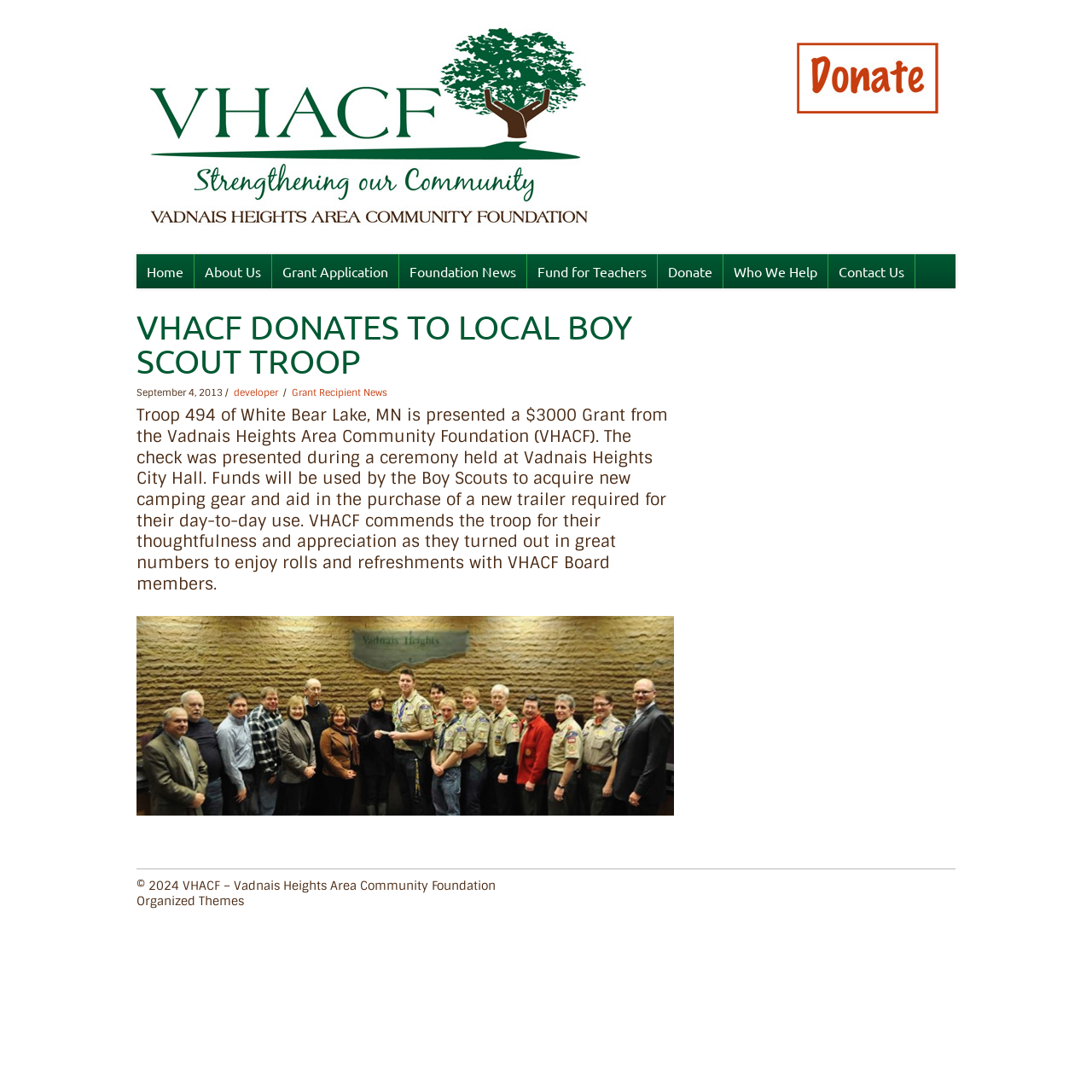Provide a thorough and detailed response to the question by examining the image: 
How much was the grant given to the Boy Scout Troop?

The amount of the grant can be found in the article section of the webpage, where it says 'Troop 494 of White Bear Lake, MN is presented a $3000 Grant from the Vadnais Heights Area Community Foundation (VHACF).'.